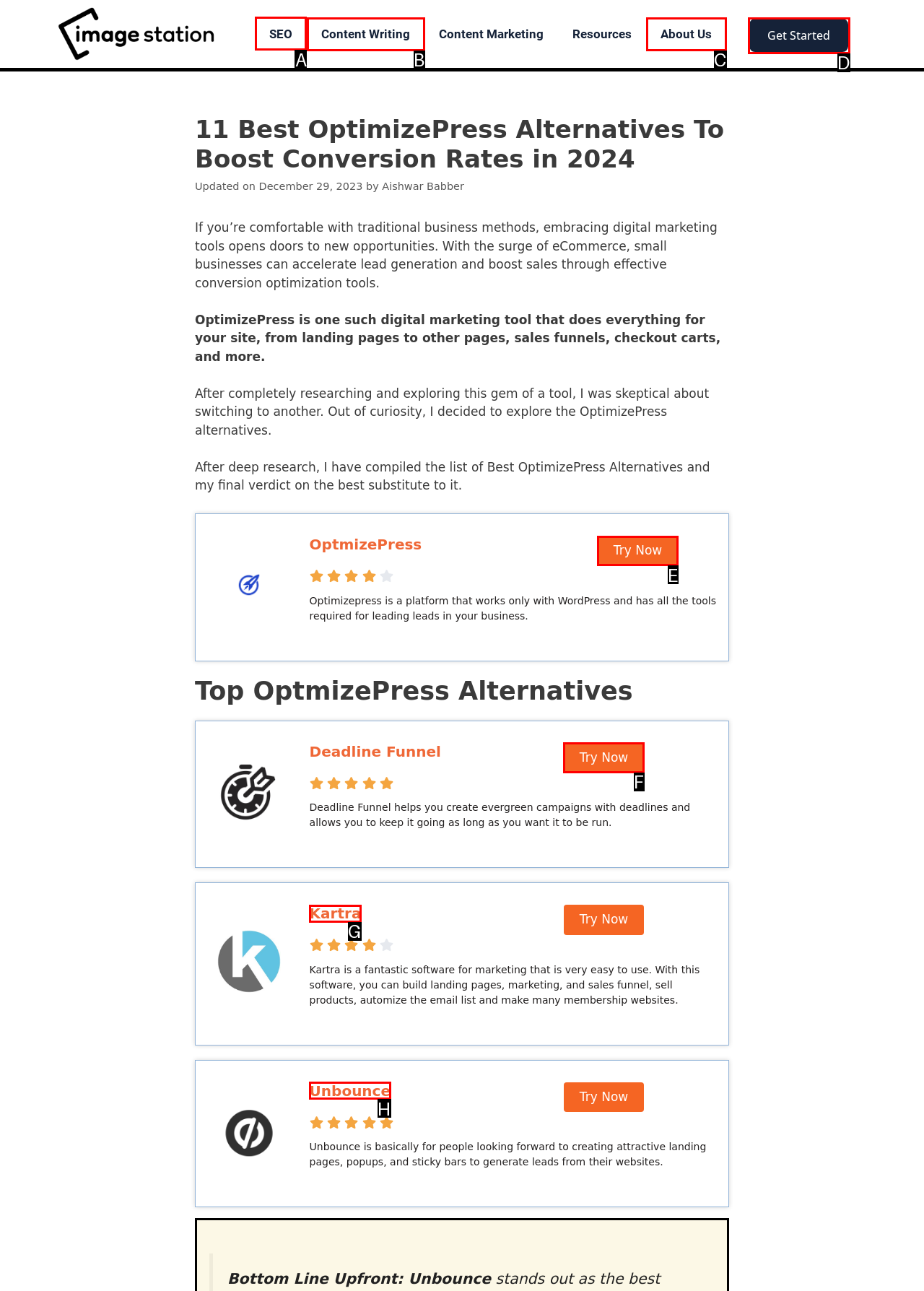Select the correct UI element to complete the task: Click on the 'SEO' link
Please provide the letter of the chosen option.

A